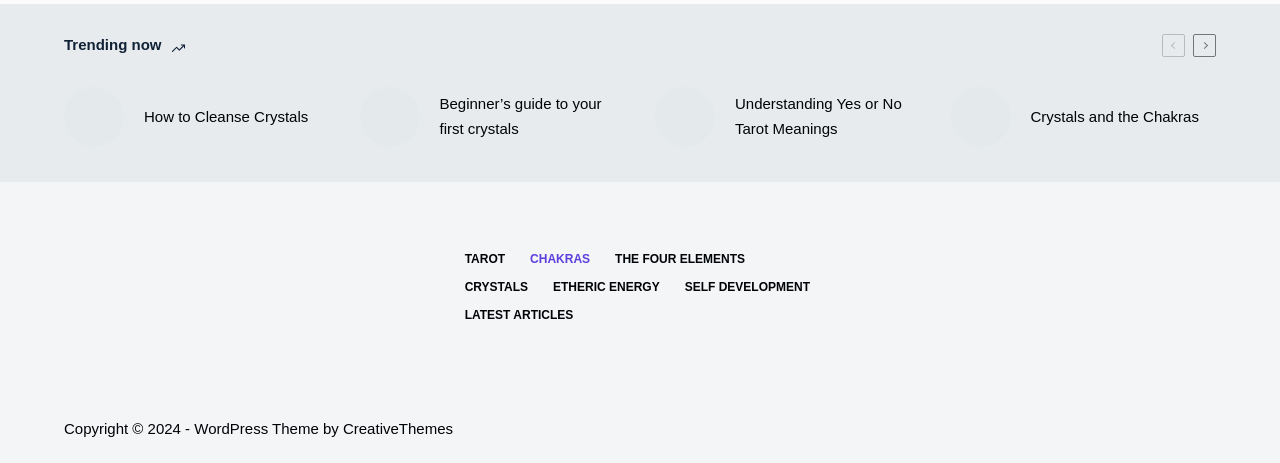Determine the coordinates of the bounding box that should be clicked to complete the instruction: "Visit the CreativeThemes website". The coordinates should be represented by four float numbers between 0 and 1: [left, top, right, bottom].

[0.268, 0.907, 0.354, 0.943]